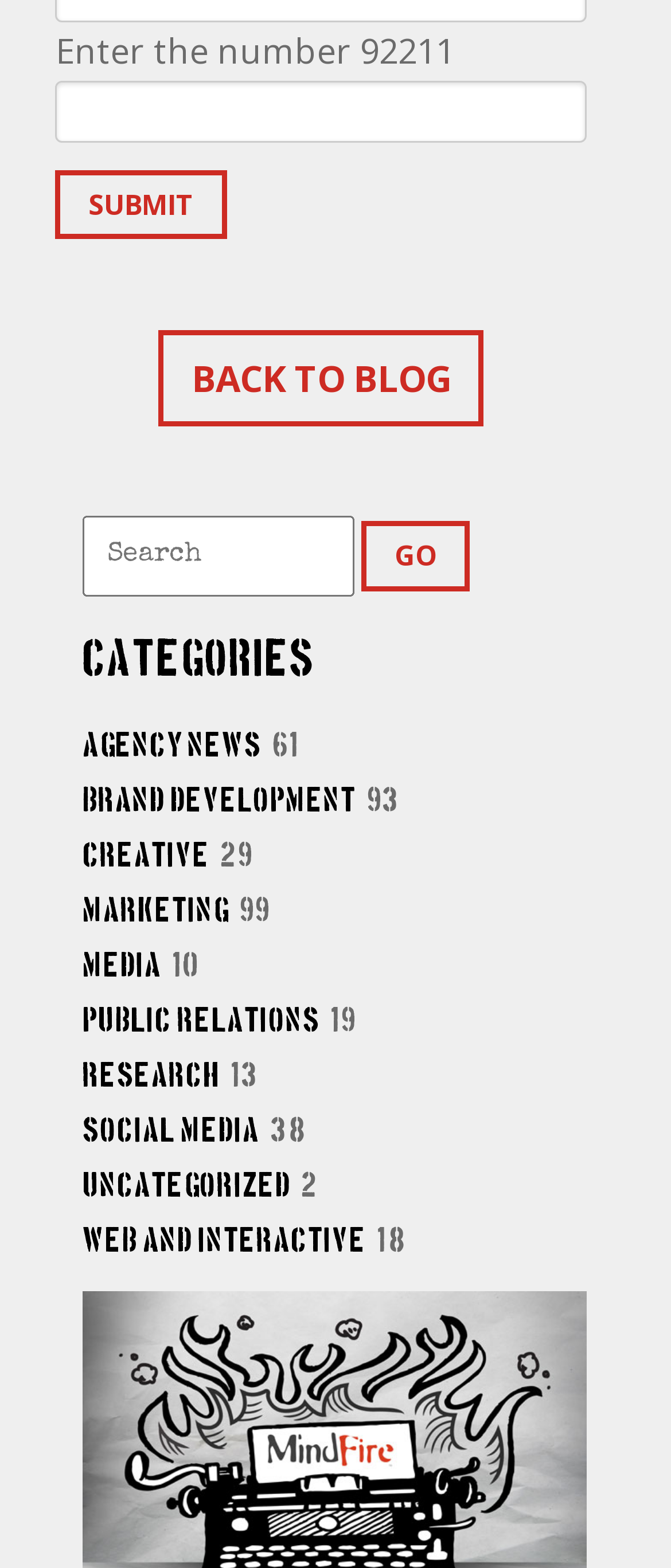Provide the bounding box for the UI element matching this description: "Agency News".

[0.124, 0.467, 0.391, 0.486]